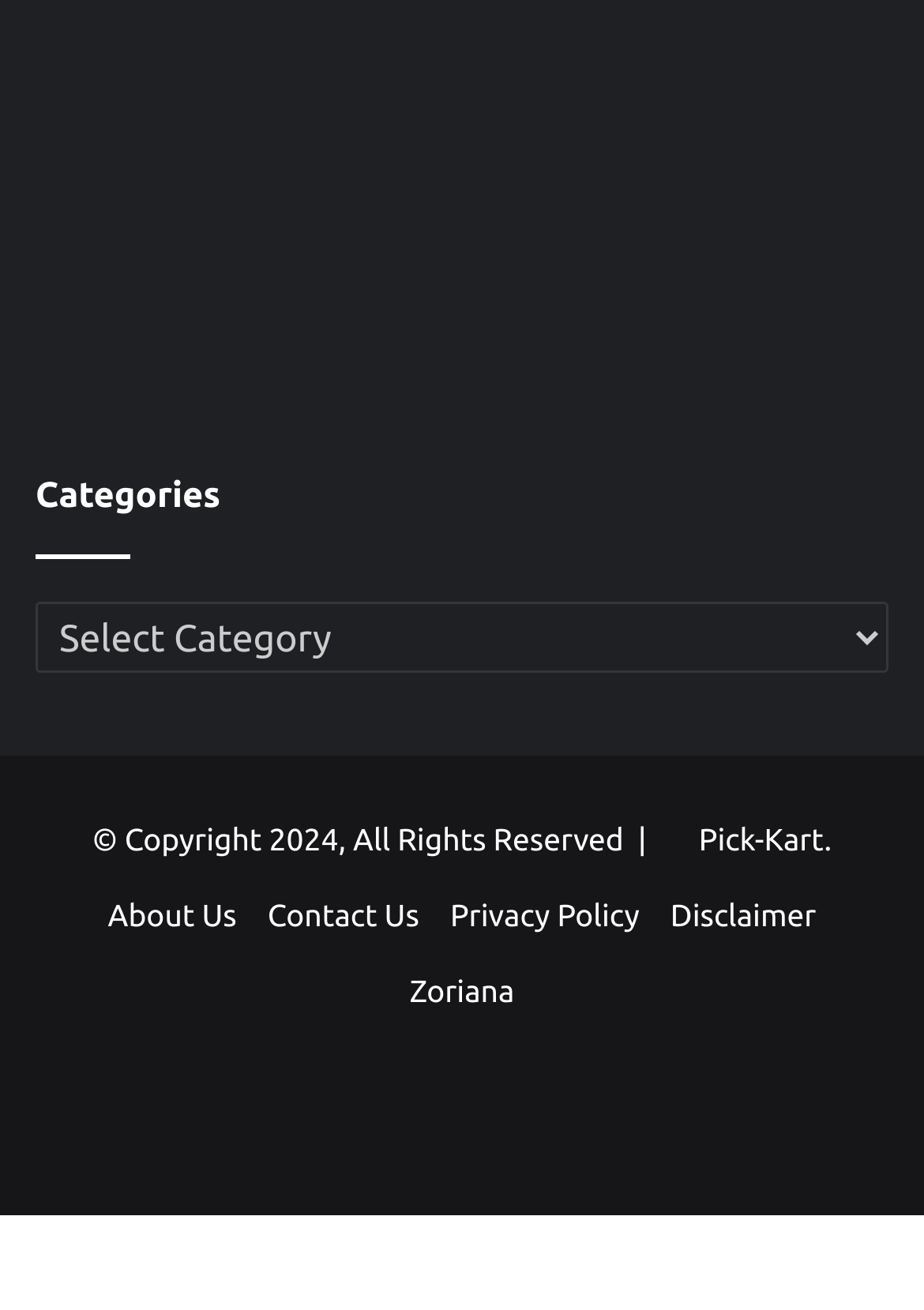How many links are in the footer section?
Please elaborate on the answer to the question with detailed information.

I counted the number of links in the footer section, which includes 'About Us', 'Contact Us', 'Privacy Policy', 'Disclaimer', 'Facebook', 'Twitter', and 'YouTube', totaling 7 links.